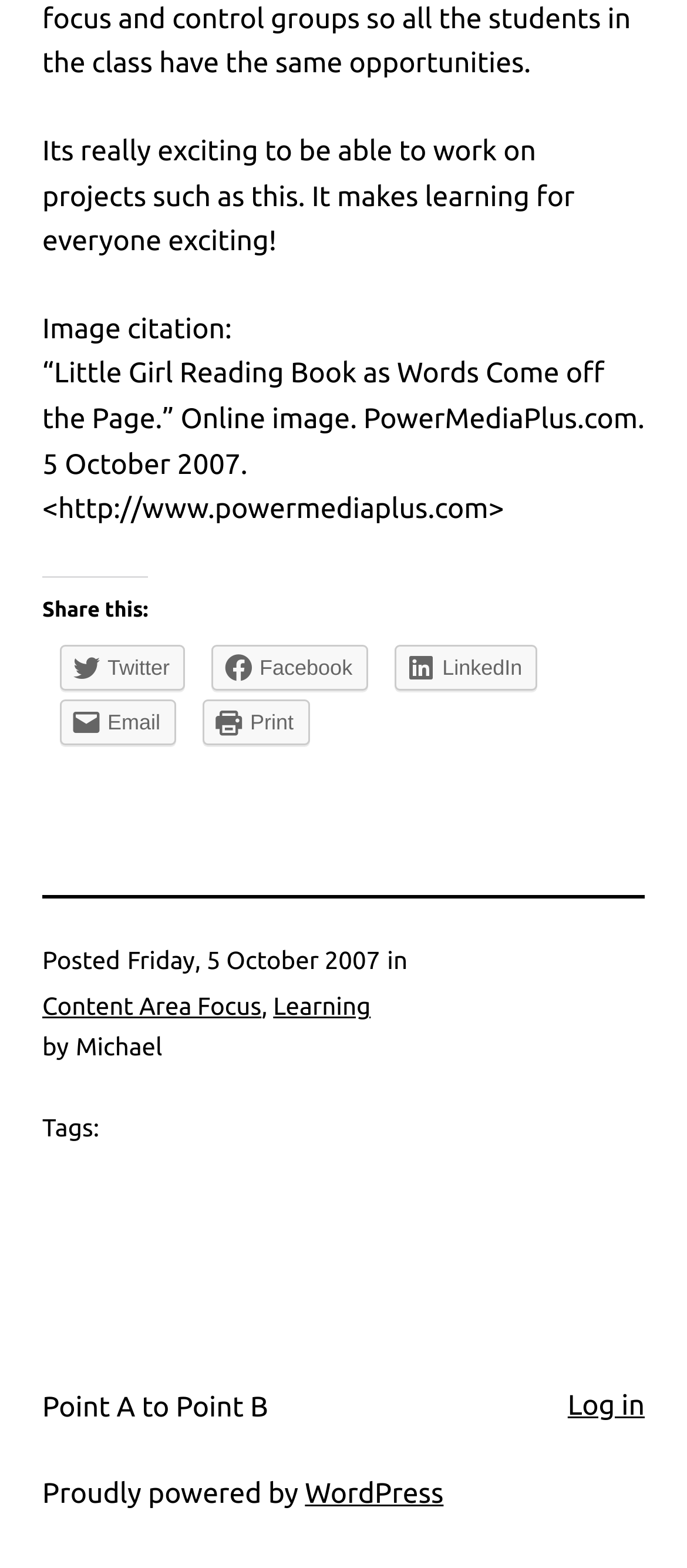Specify the bounding box coordinates of the area to click in order to follow the given instruction: "View post in Content Area Focus."

[0.062, 0.633, 0.381, 0.651]